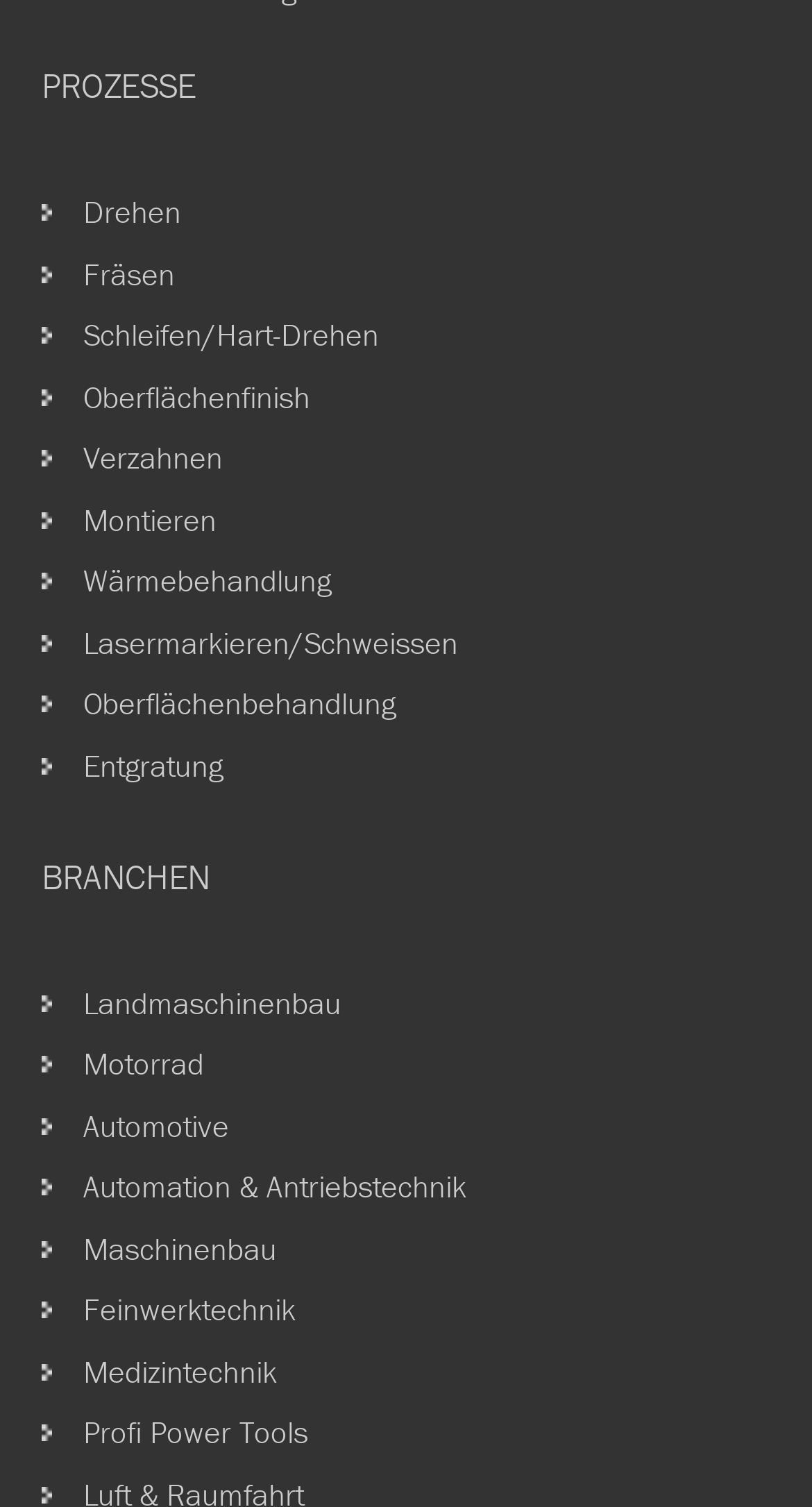Locate the bounding box coordinates of the element I should click to achieve the following instruction: "Click on Drehen".

[0.077, 0.126, 0.974, 0.167]